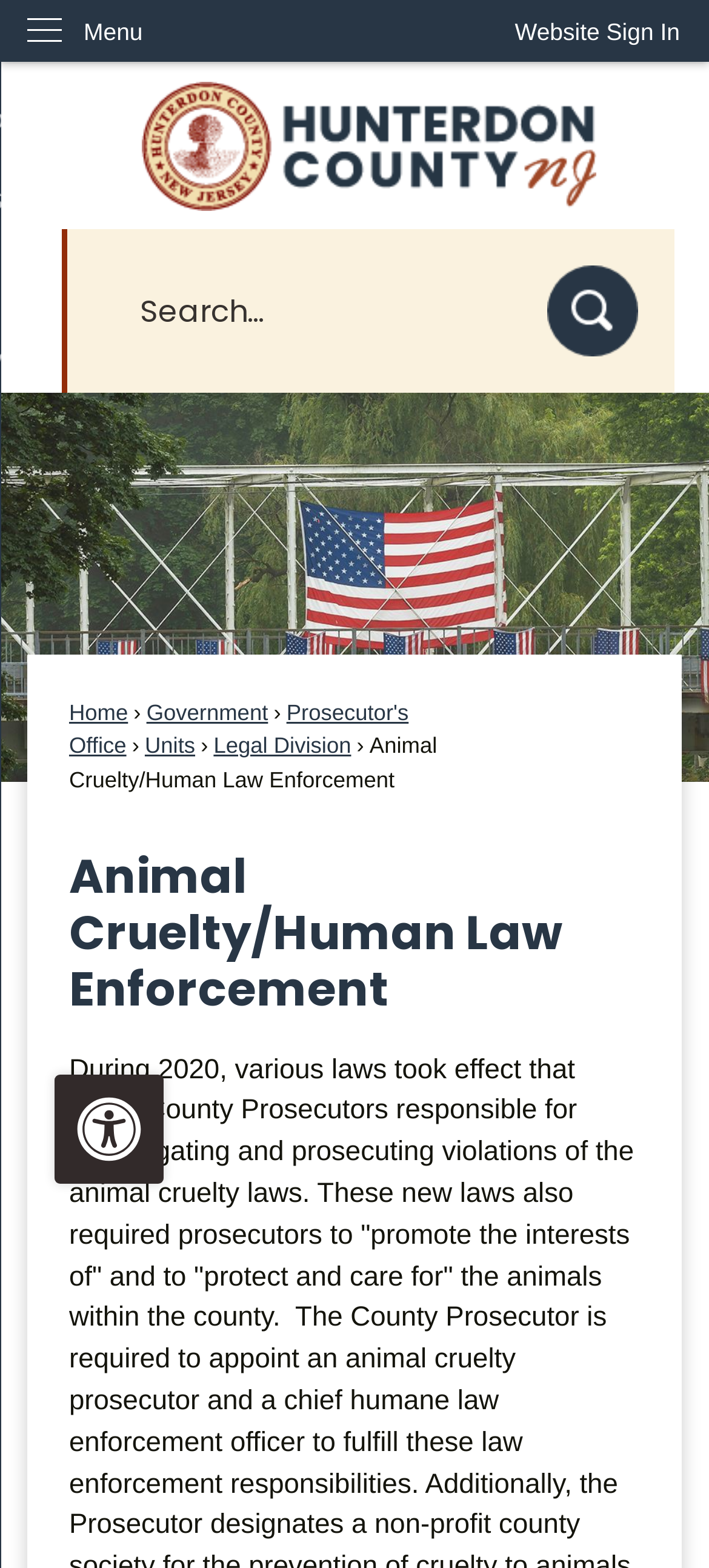Respond to the following question with a brief word or phrase:
How many main navigation links are there?

5